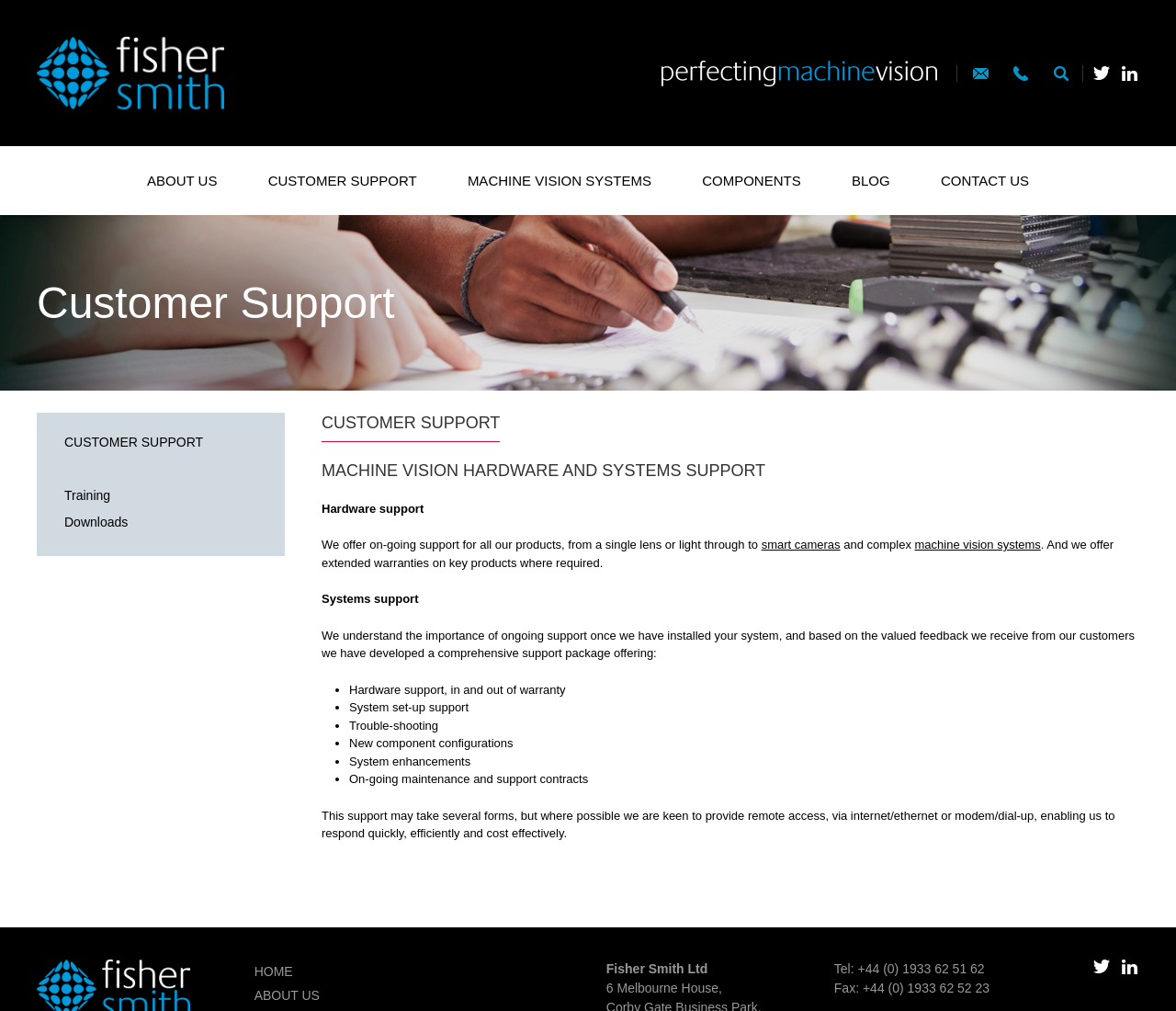Give a concise answer of one word or phrase to the question: 
What is the company name?

Fisher Smith Ltd